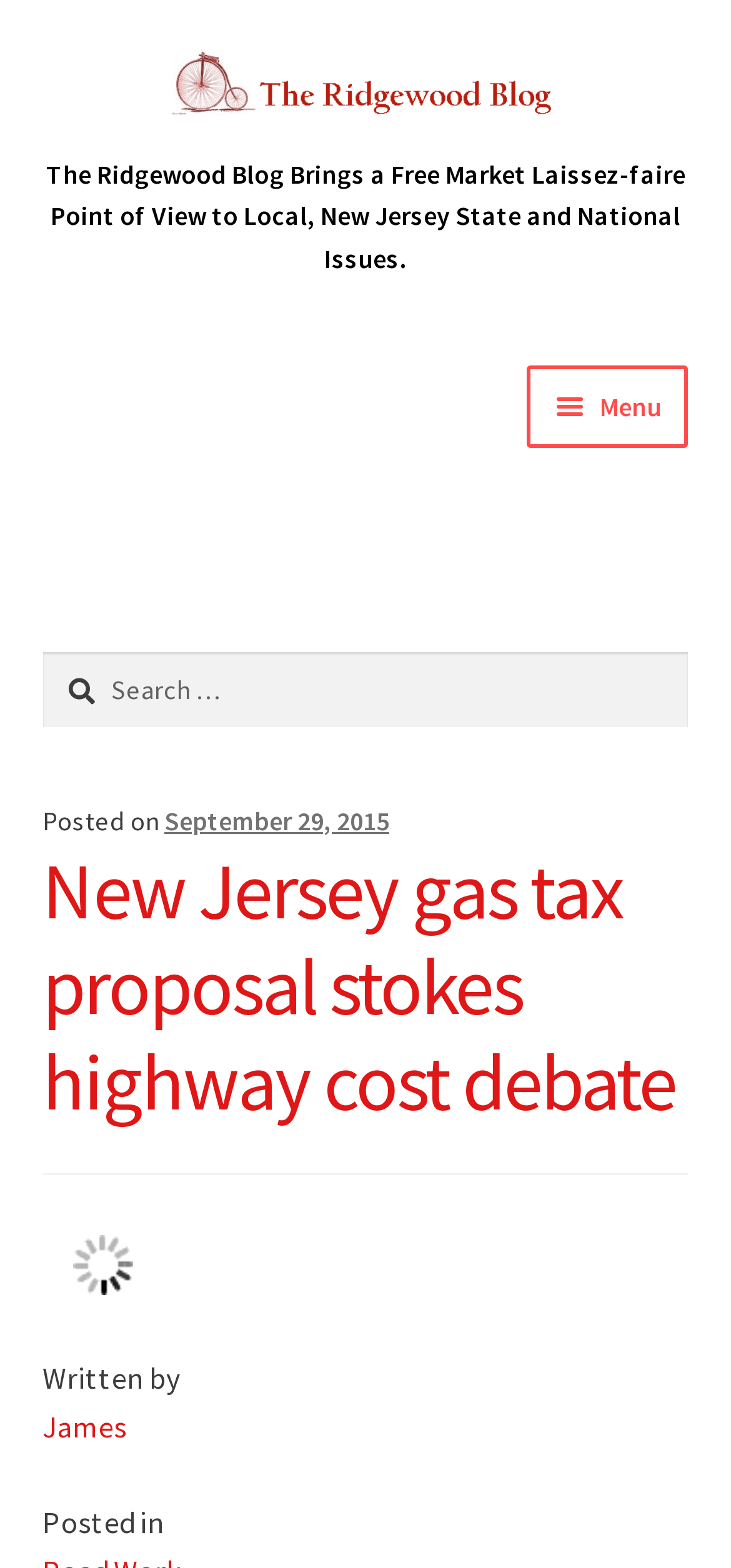What is the date of the article?
Please provide a comprehensive and detailed answer to the question.

I found the date of the article by looking at the 'Posted on' static text and the corresponding link, which says 'September 29, 2015'.